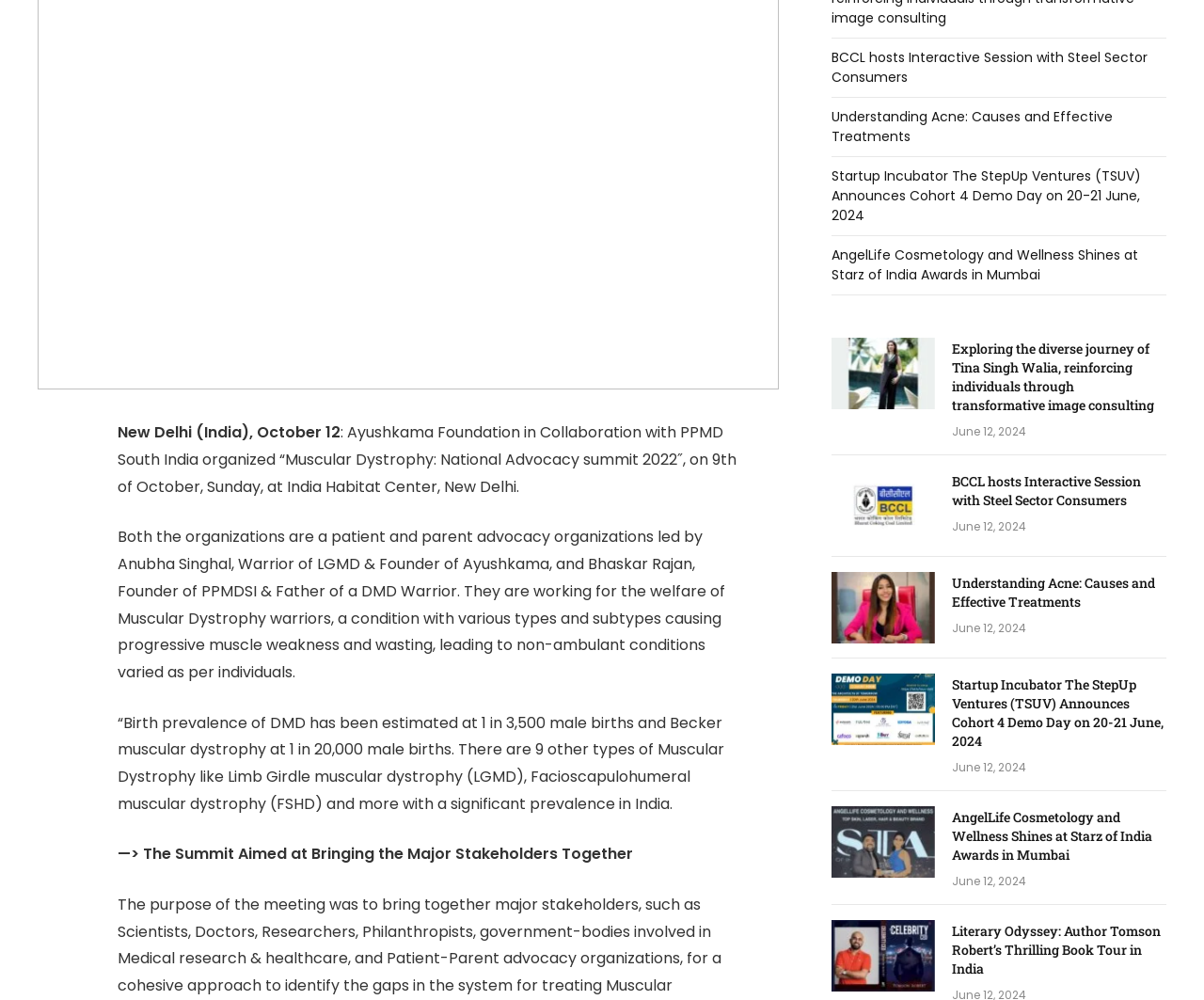Given the following UI element description: "LinkedIn", find the bounding box coordinates in the webpage screenshot.

[0.031, 0.559, 0.062, 0.597]